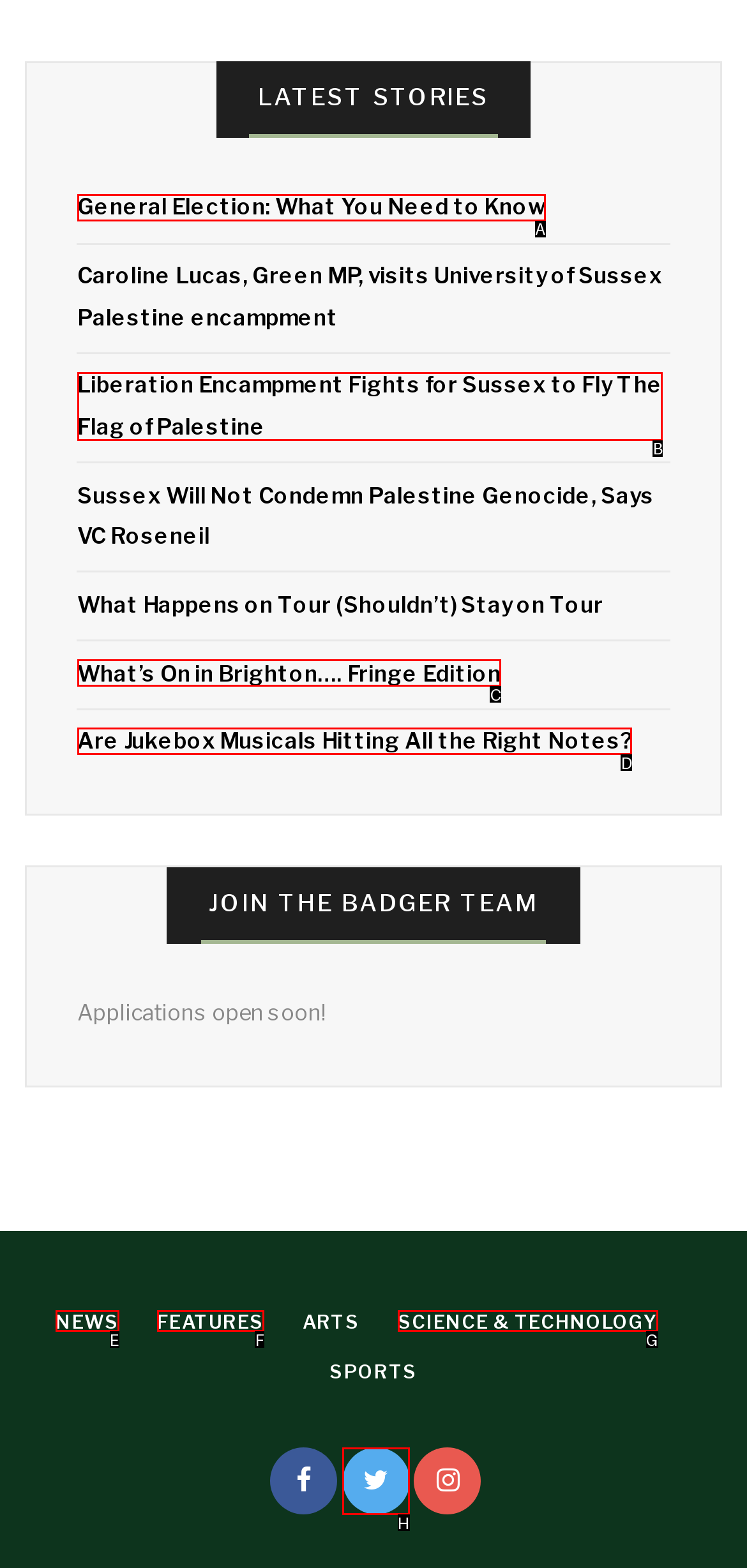Match the element description: Science & Technology to the correct HTML element. Answer with the letter of the selected option.

G